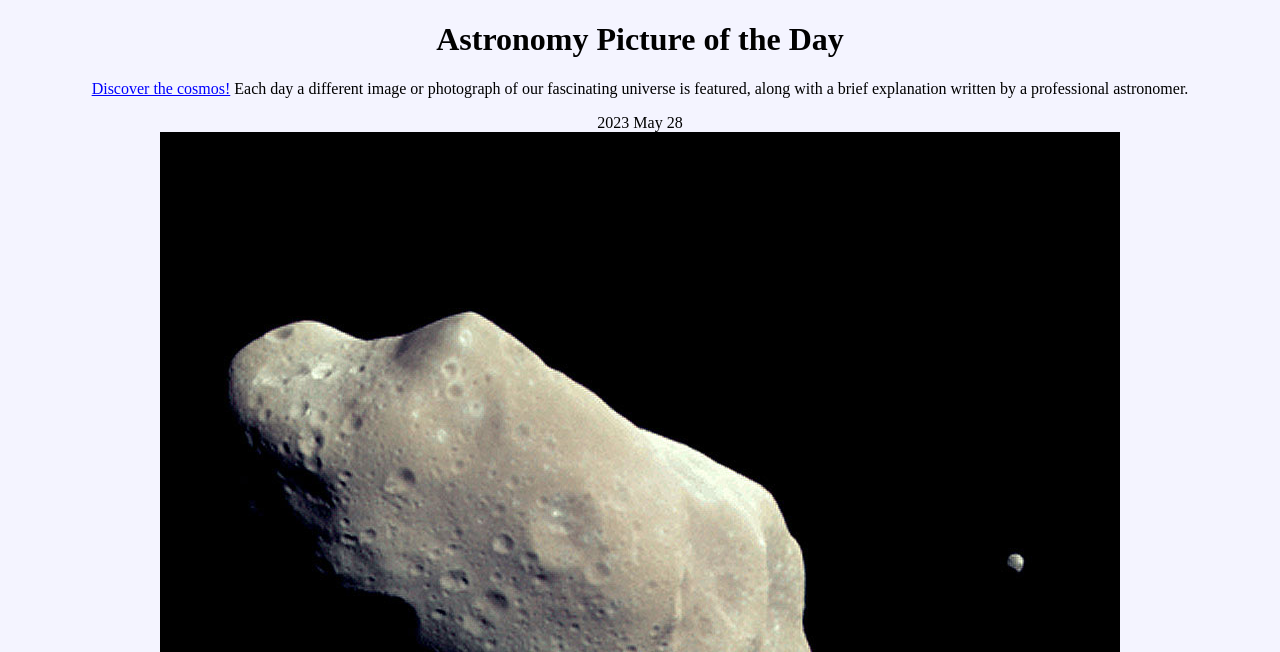Can you extract the headline from the webpage for me?

Astronomy Picture of the Day